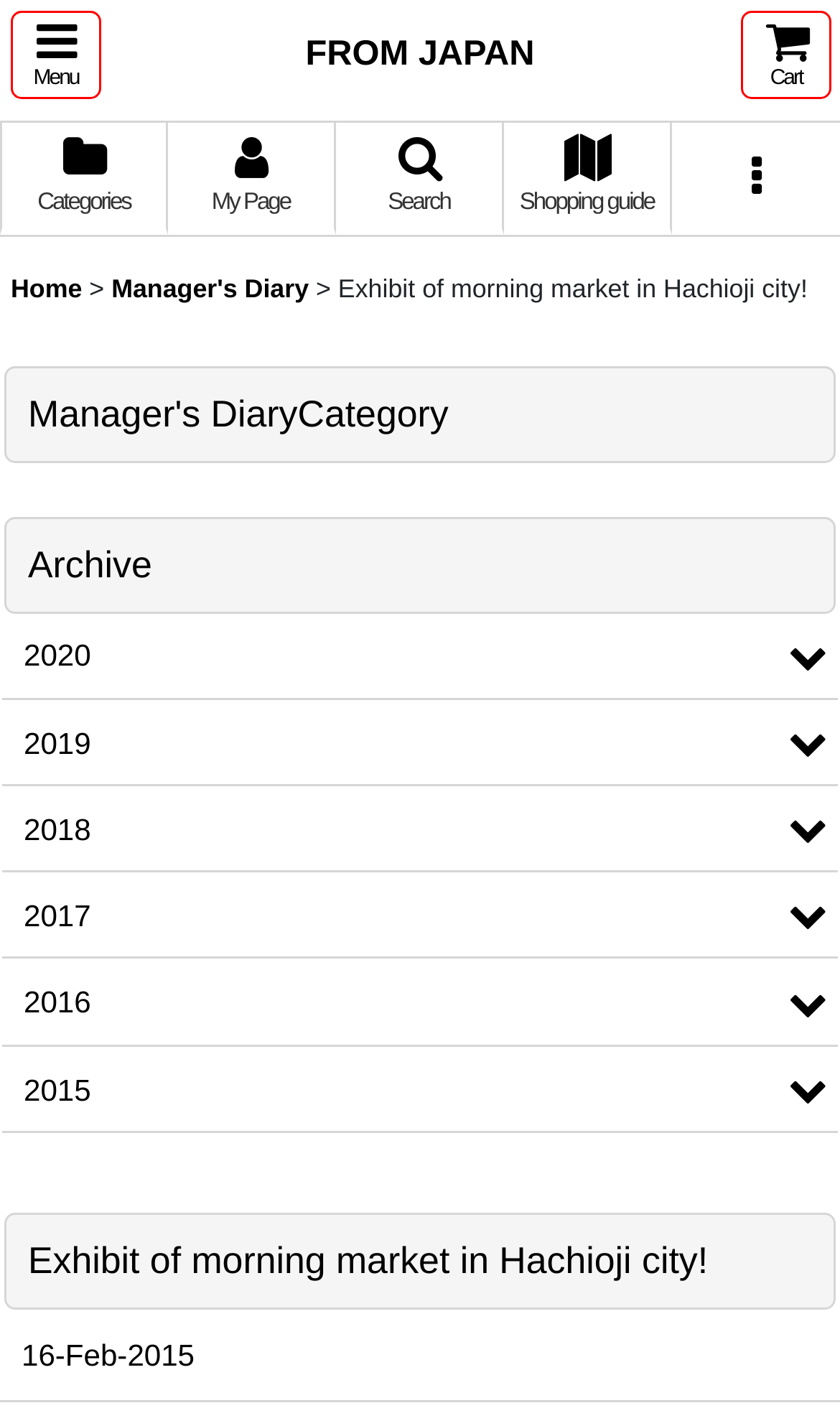What is the date of the exhibit?
Ensure your answer is thorough and detailed.

I found the date '16-Feb-2015' next to the exhibit title 'Exhibit of morning market in Hachioji city!'.